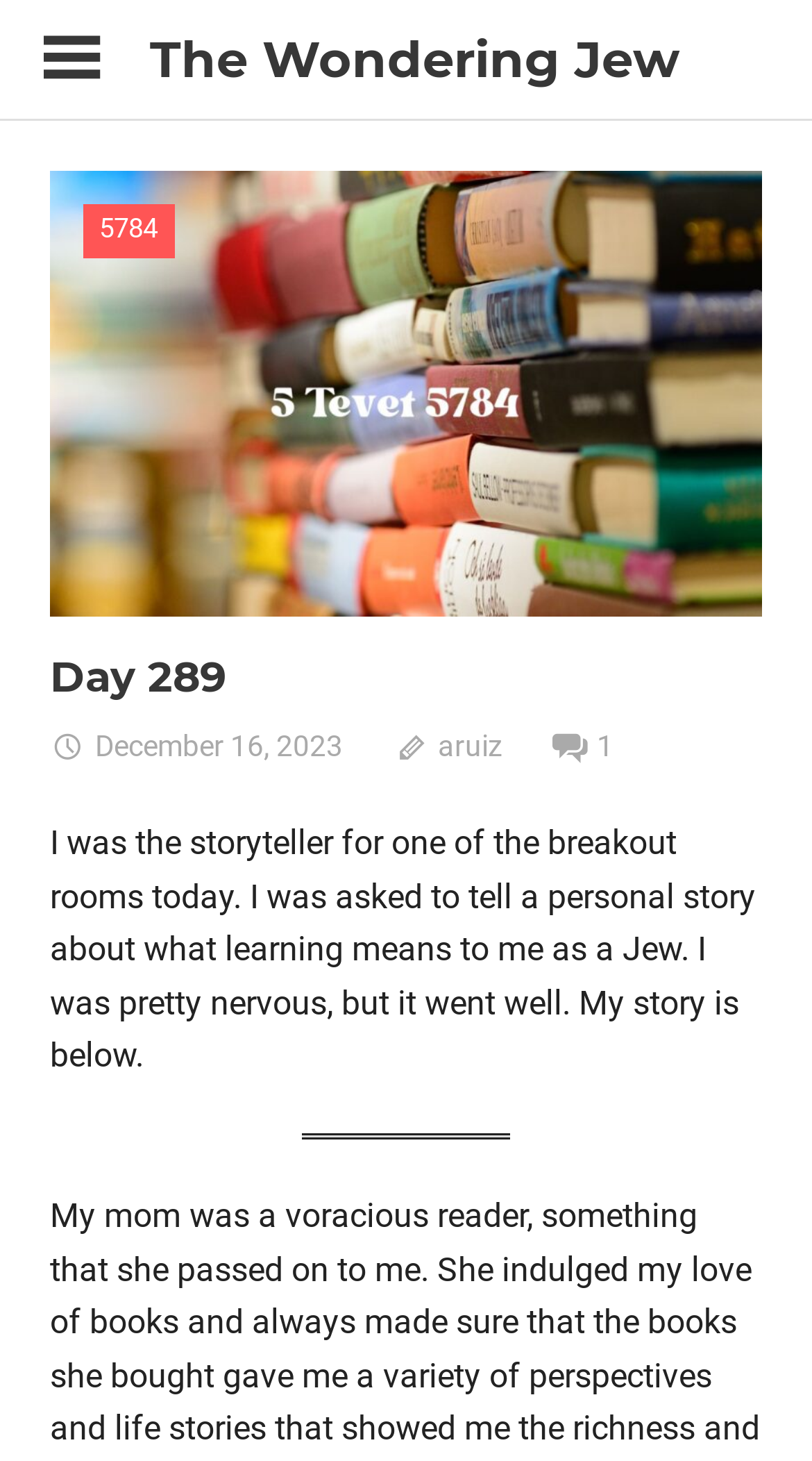Examine the image and give a thorough answer to the following question:
What is the date mentioned in the webpage?

The date is mentioned in the link ' December 16, 2023' which is a child element of the header. The date is also associated with a time element, indicating that it is a specific date and time.